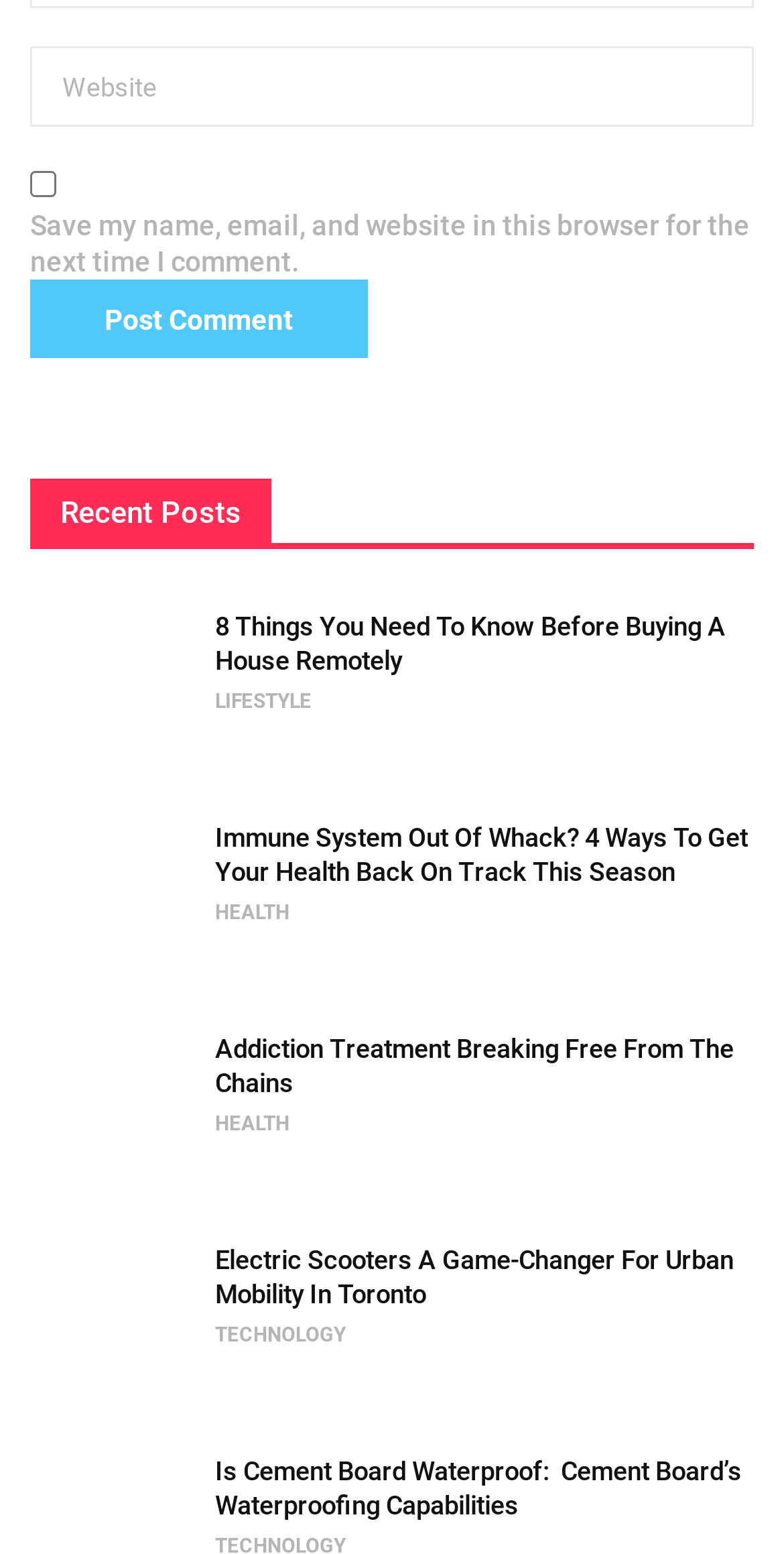Please respond to the question with a concise word or phrase:
What is the topic of the first post?

Buying a house